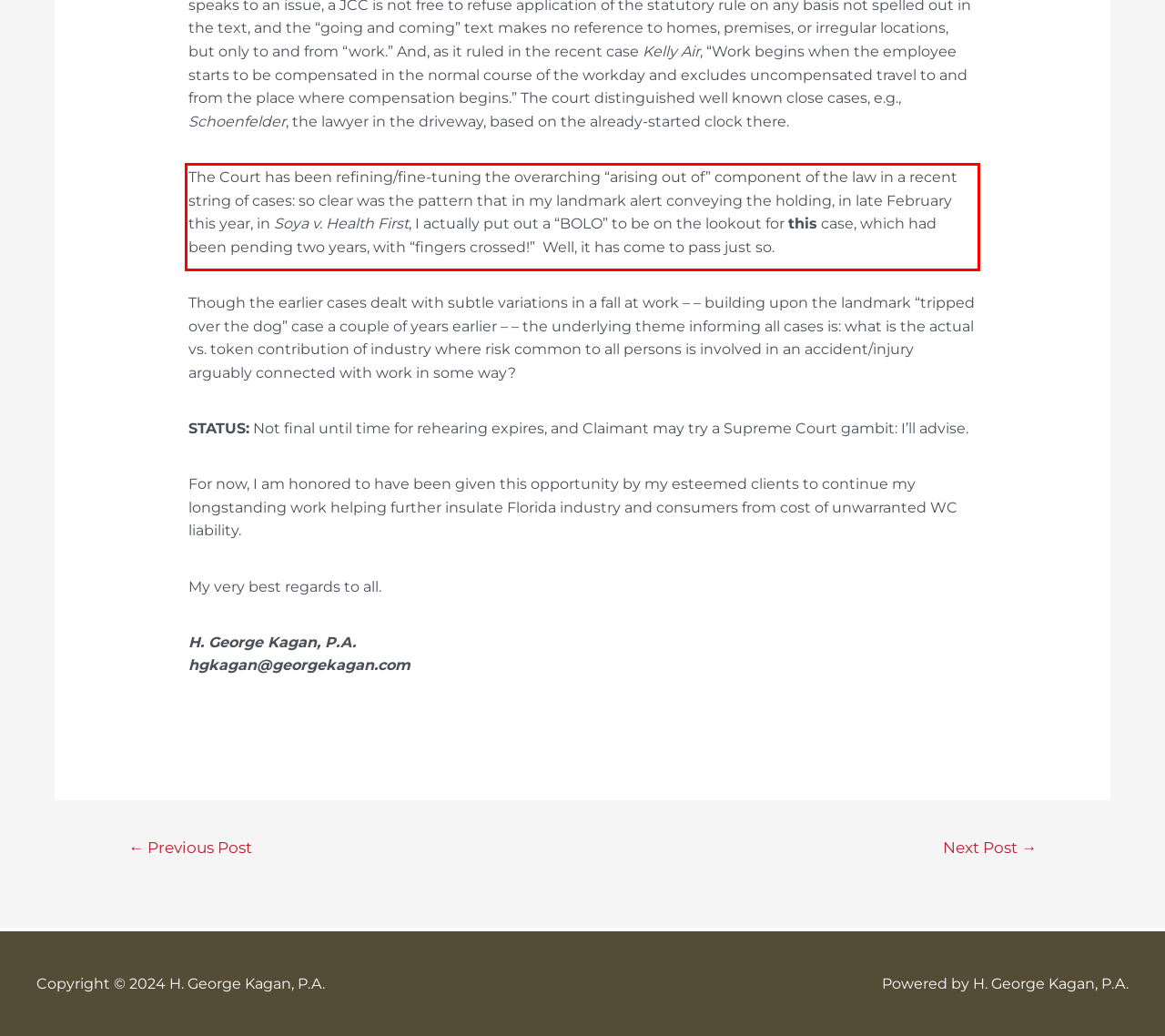In the screenshot of the webpage, find the red bounding box and perform OCR to obtain the text content restricted within this red bounding box.

The Court has been refining/fine-tuning the overarching “arising out of” component of the law in a recent string of cases: so clear was the pattern that in my landmark alert conveying the holding, in late February this year, in Soya v. Health First, I actually put out a “BOLO” to be on the lookout for this case, which had been pending two years, with “fingers crossed!” Well, it has come to pass just so.